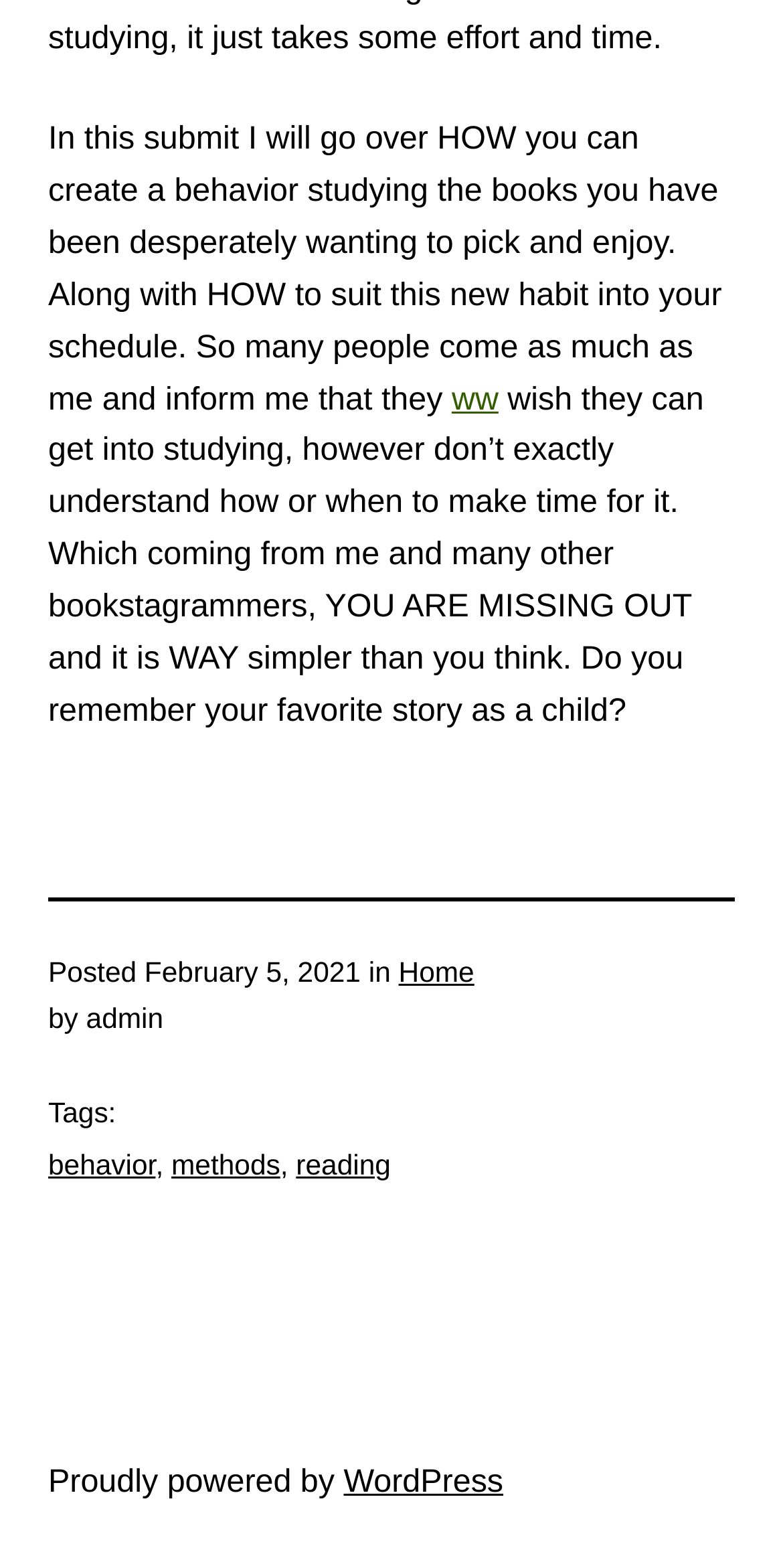Locate the bounding box coordinates of the UI element described by: "reading". Provide the coordinates as four float numbers between 0 and 1, formatted as [left, top, right, bottom].

[0.378, 0.733, 0.499, 0.753]